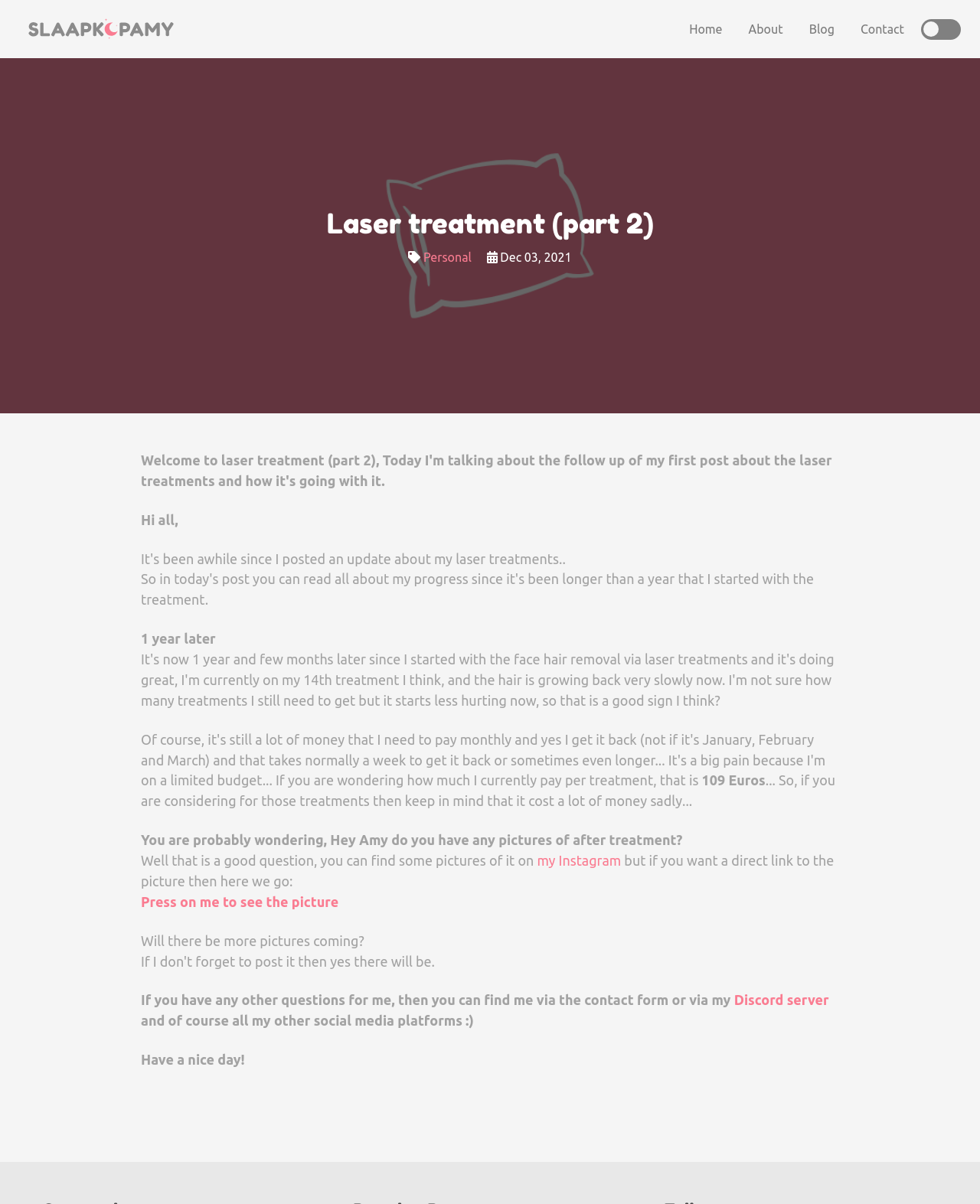Where can you find pictures of the treatment?
Answer the question based on the image using a single word or a brief phrase.

Instagram